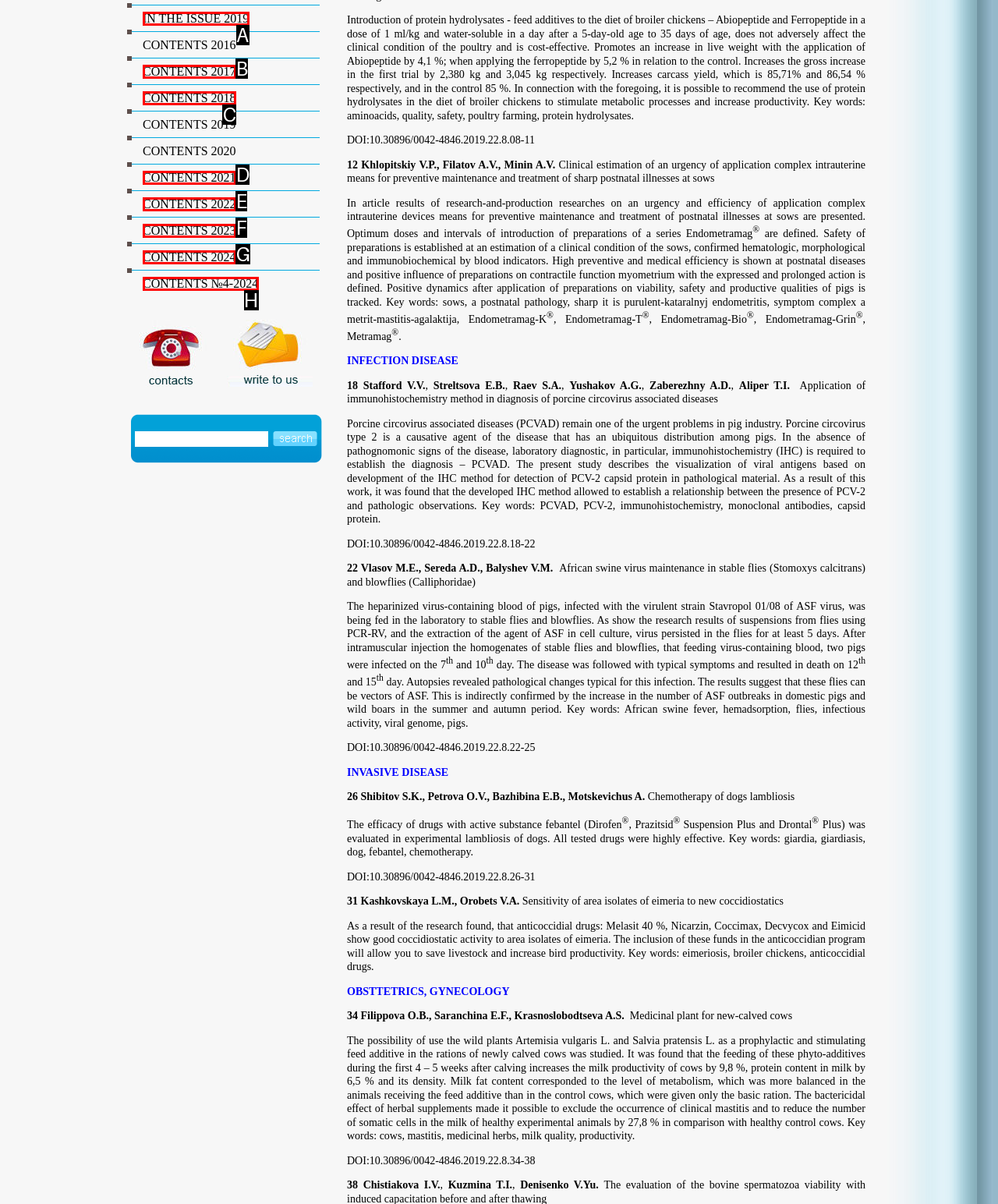Identify which HTML element aligns with the description: IN THE ISSUE 2019
Answer using the letter of the correct choice from the options available.

A